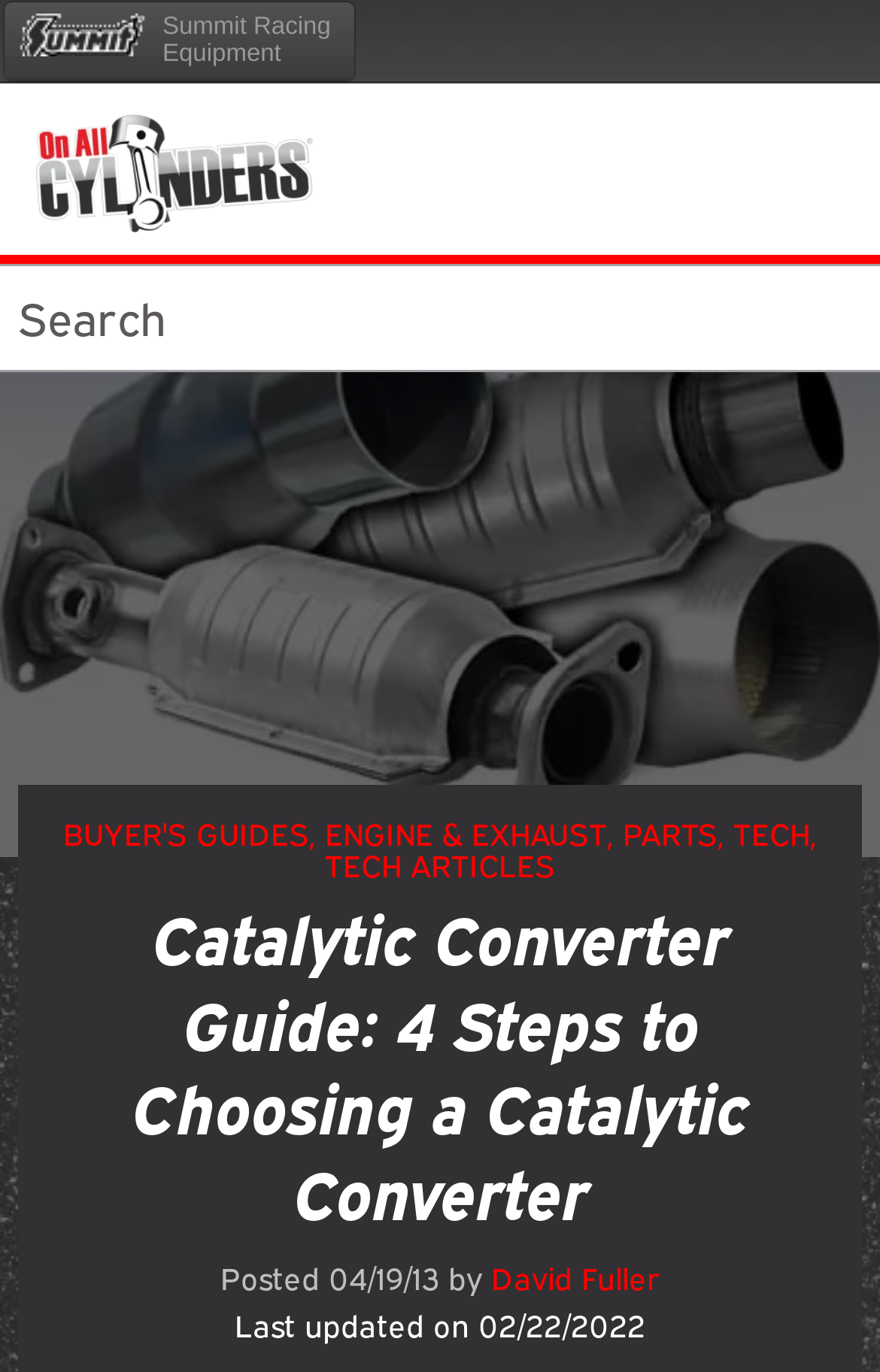Determine the bounding box coordinates for the clickable element required to fulfill the instruction: "Check the last updated date". Provide the coordinates as four float numbers between 0 and 1, i.e., [left, top, right, bottom].

[0.267, 0.953, 0.733, 0.979]